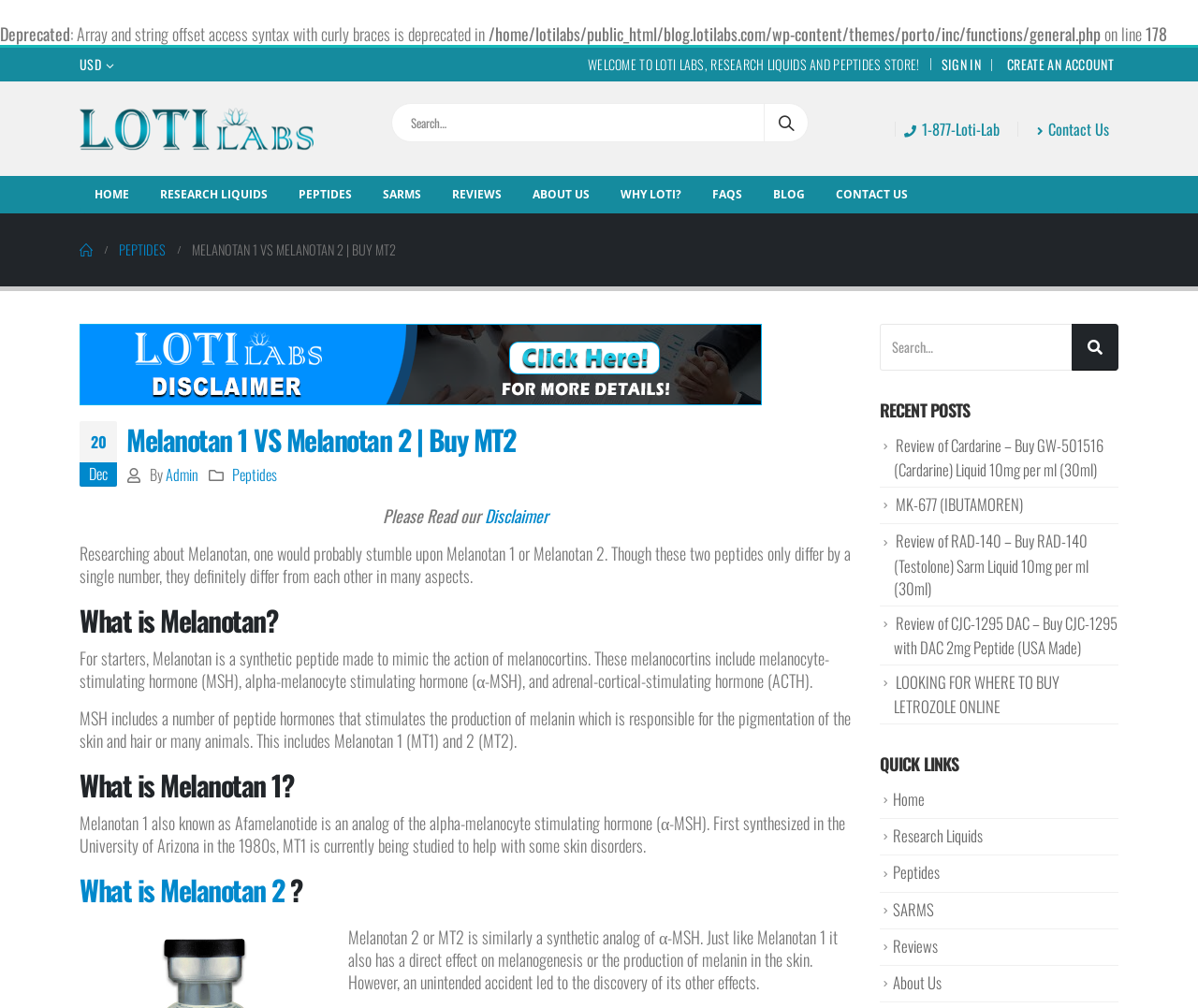Find the bounding box coordinates for the area you need to click to carry out the instruction: "Search for peptides". The coordinates should be four float numbers between 0 and 1, indicated as [left, top, right, bottom].

[0.327, 0.103, 0.638, 0.141]